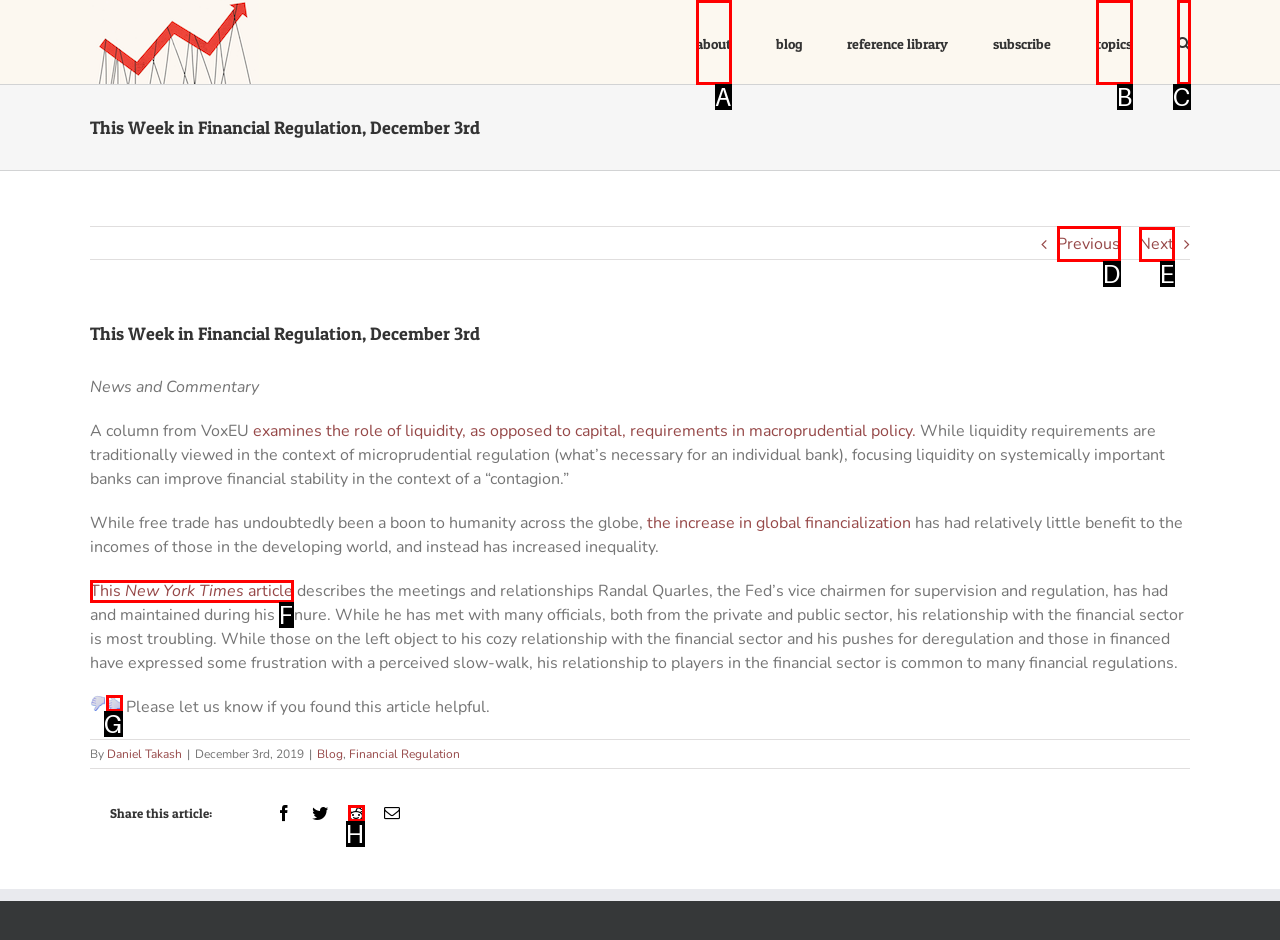Determine the appropriate lettered choice for the task: Read the previous article. Reply with the correct letter.

D